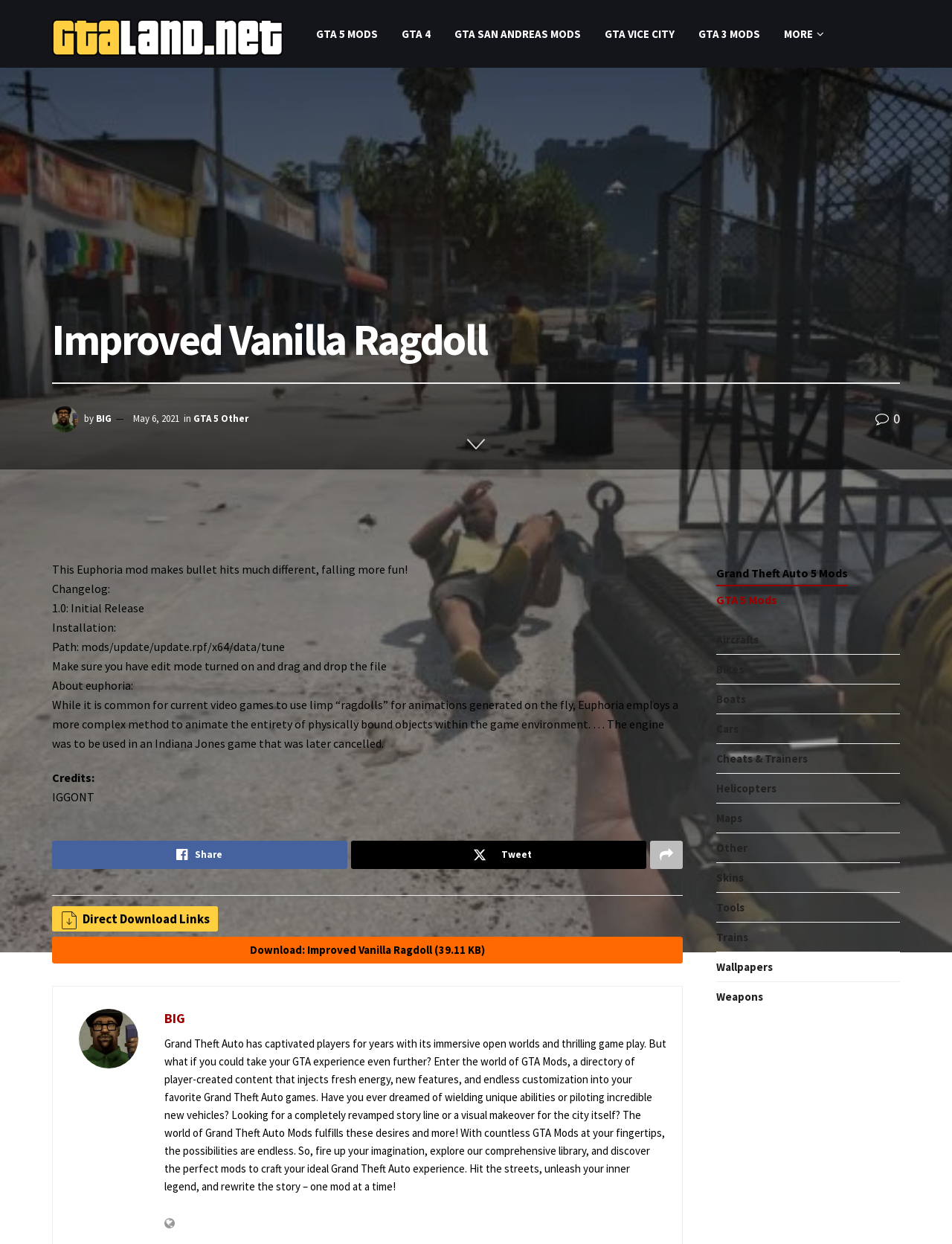Kindly determine the bounding box coordinates of the area that needs to be clicked to fulfill this instruction: "Click on the GTA 5 MODS link".

[0.32, 0.0, 0.409, 0.054]